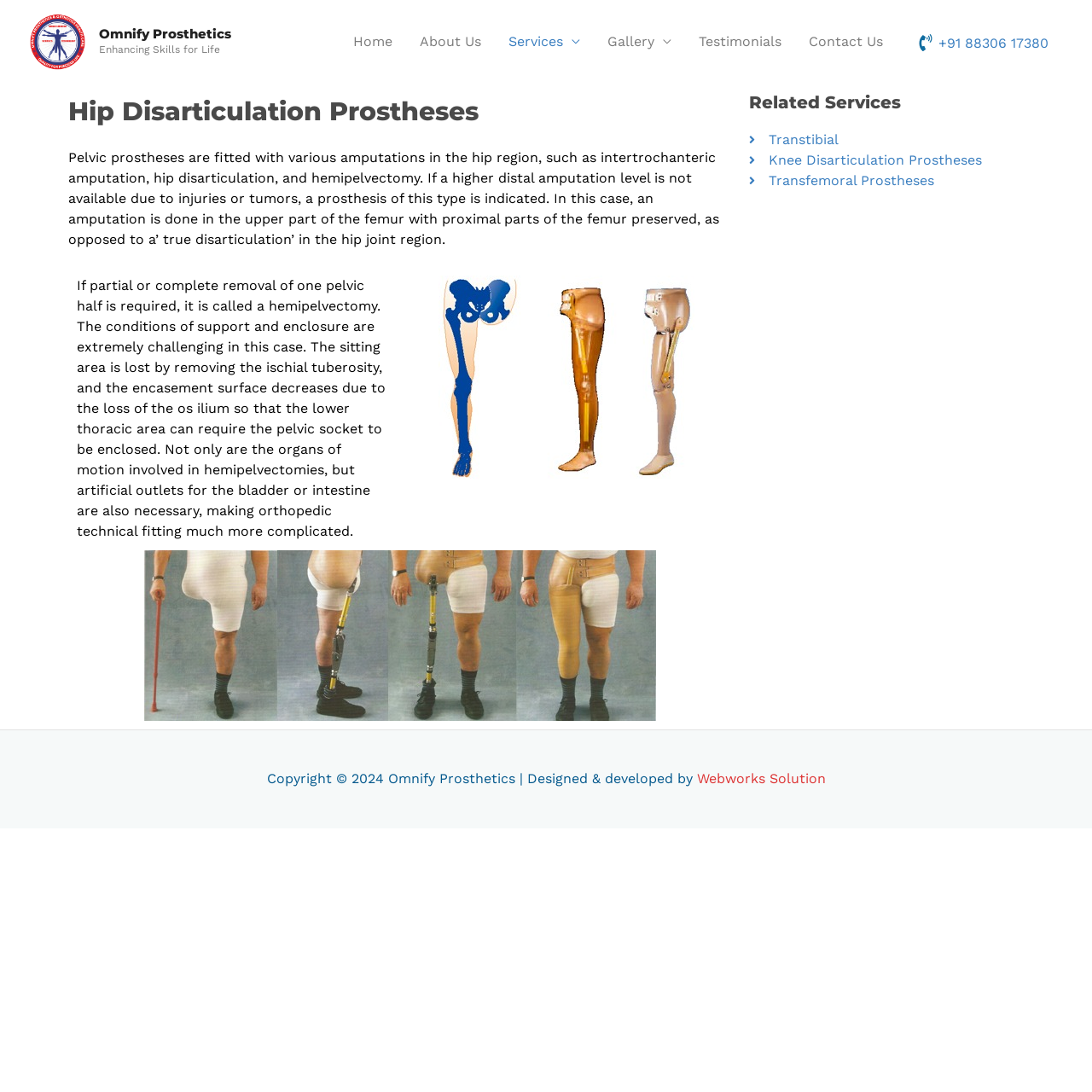Specify the bounding box coordinates of the element's area that should be clicked to execute the given instruction: "Click the 'Sign In' button". The coordinates should be four float numbers between 0 and 1, i.e., [left, top, right, bottom].

None